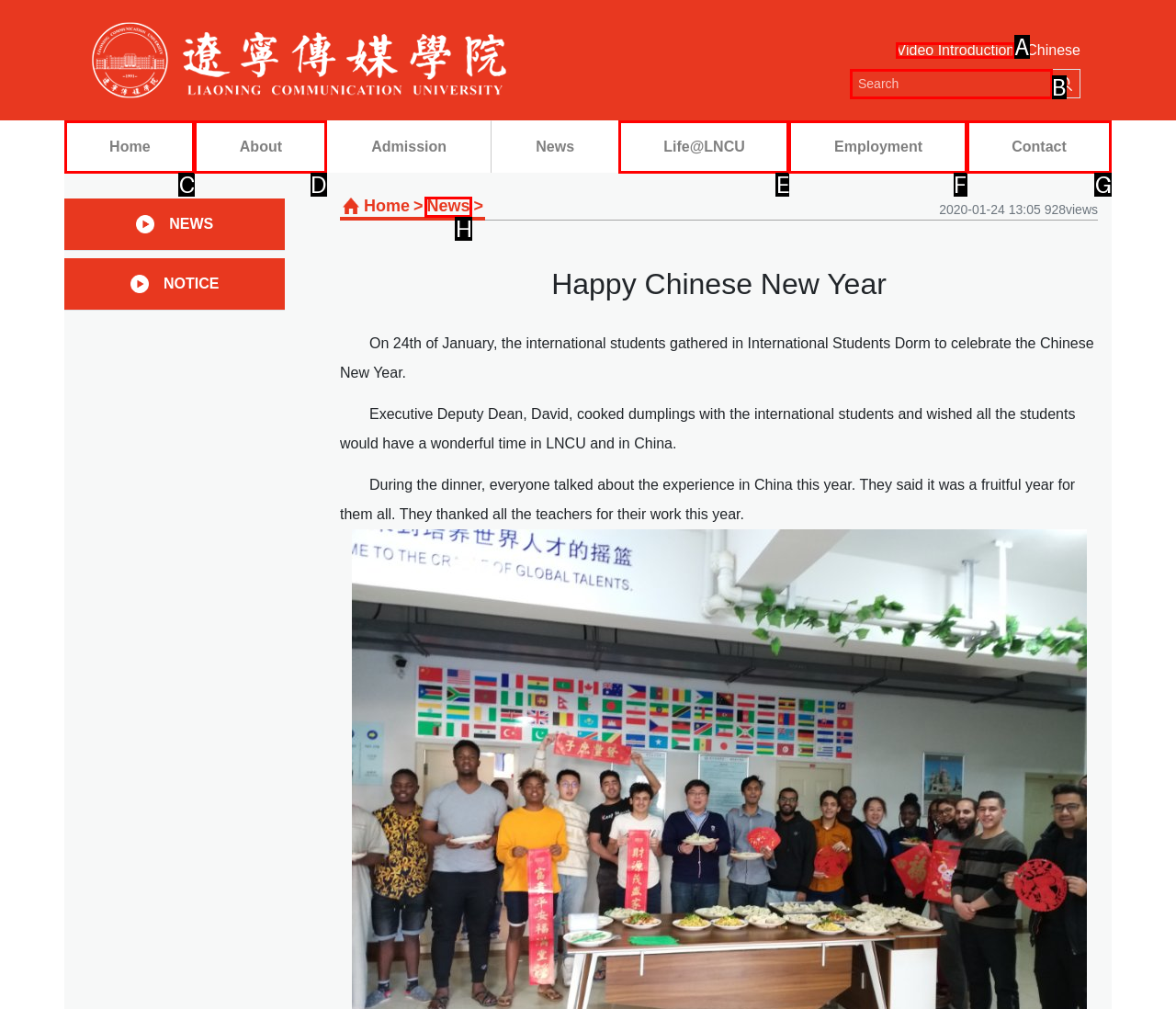Find the option that matches this description: Video Introduction
Provide the matching option's letter directly.

A